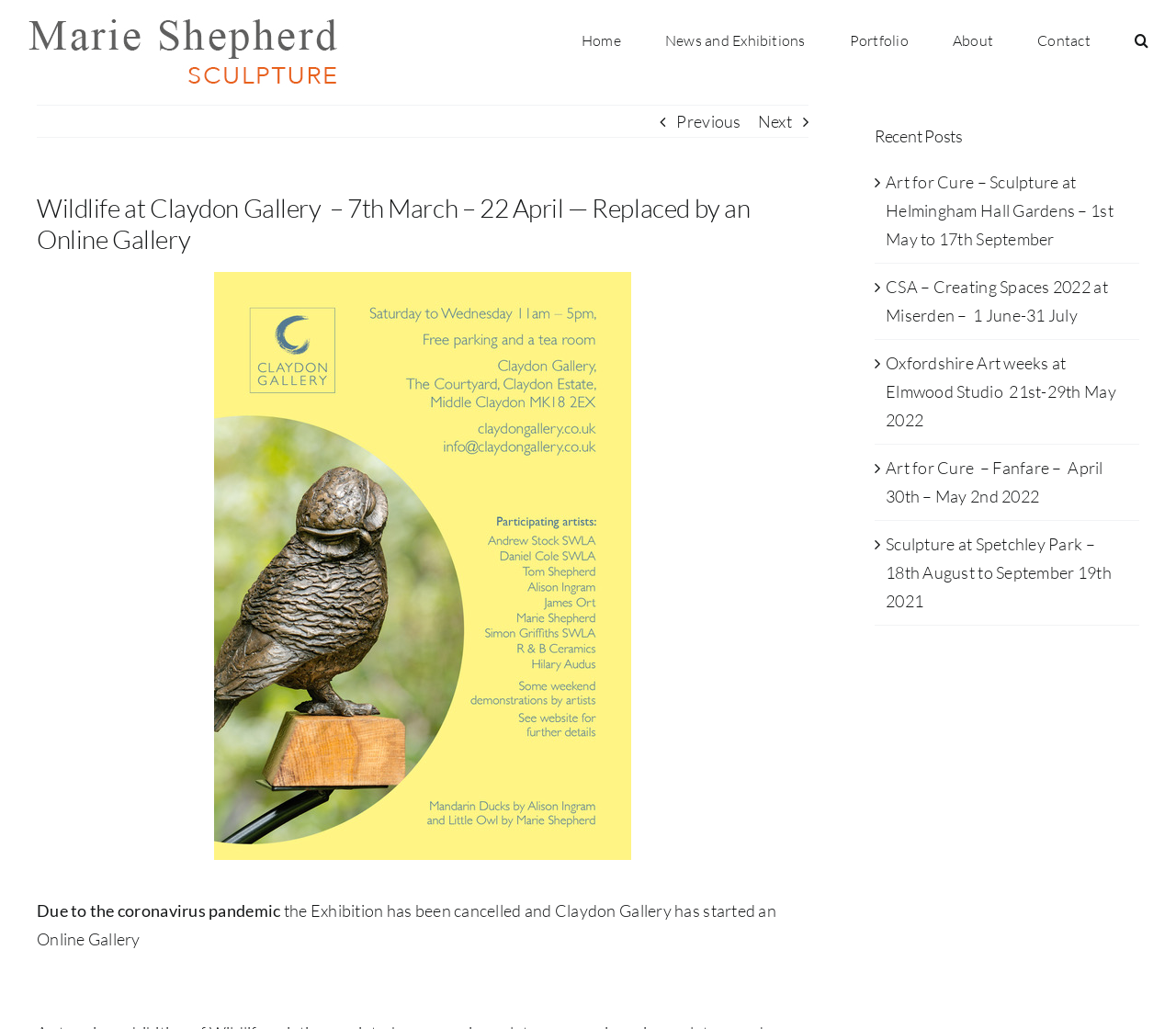What is the purpose of the exhibition?
Please answer the question with a detailed and comprehensive explanation.

I inferred the purpose of the exhibition by looking at the heading element 'Wildlife at Claydon Gallery' and the image element which is a child of the heading element. The image is likely a representation of the exhibition's content, which includes wildlife paintings and sculptures.